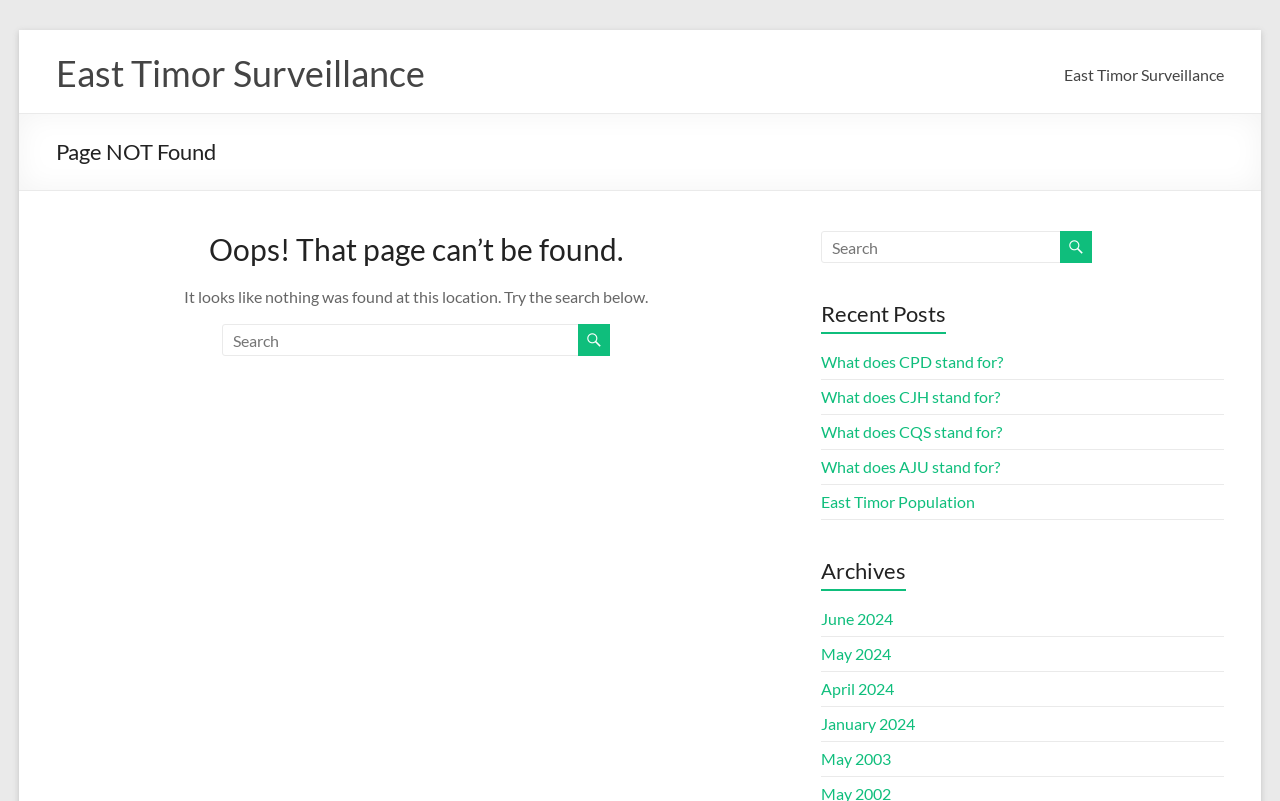Please find the bounding box for the UI element described by: "name="s" placeholder="Search"".

[0.173, 0.404, 0.454, 0.444]